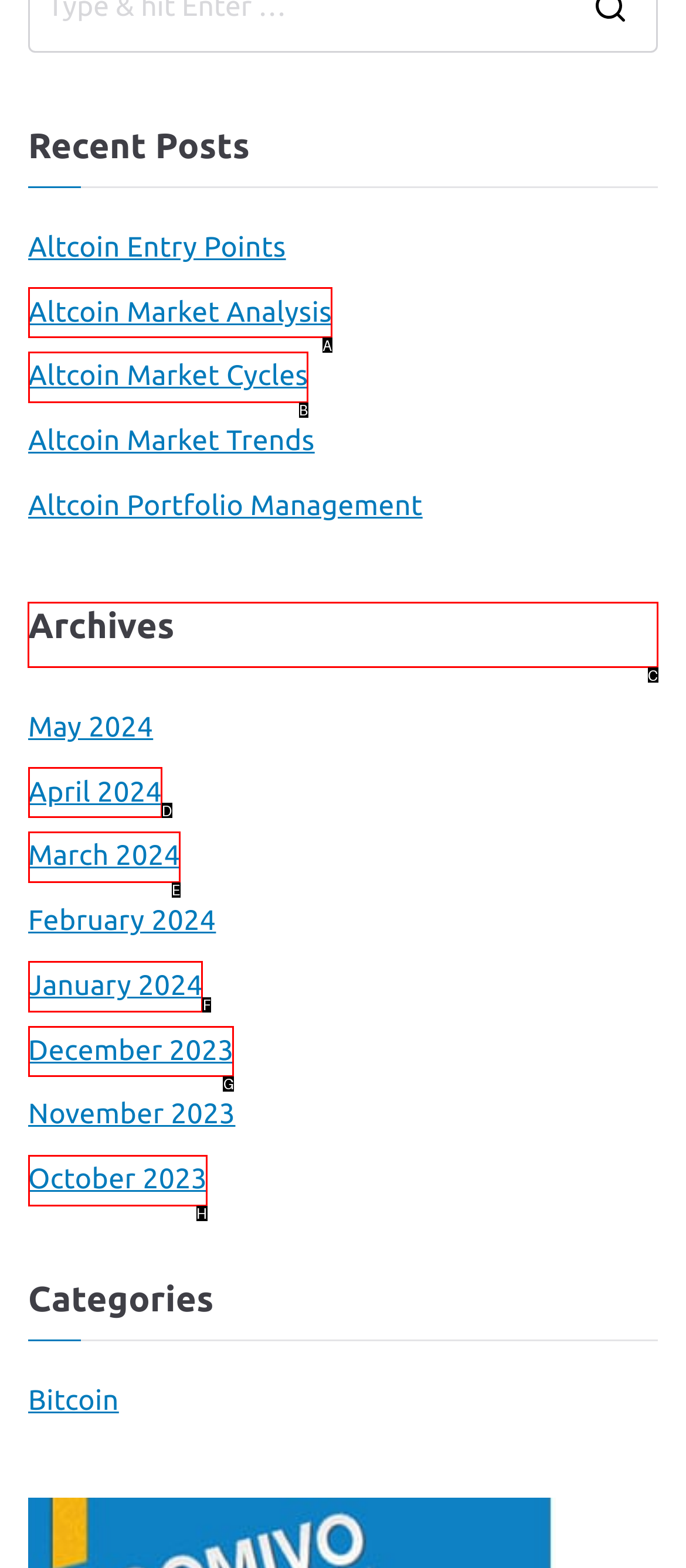Decide which letter you need to select to fulfill the task: browse archives
Answer with the letter that matches the correct option directly.

C